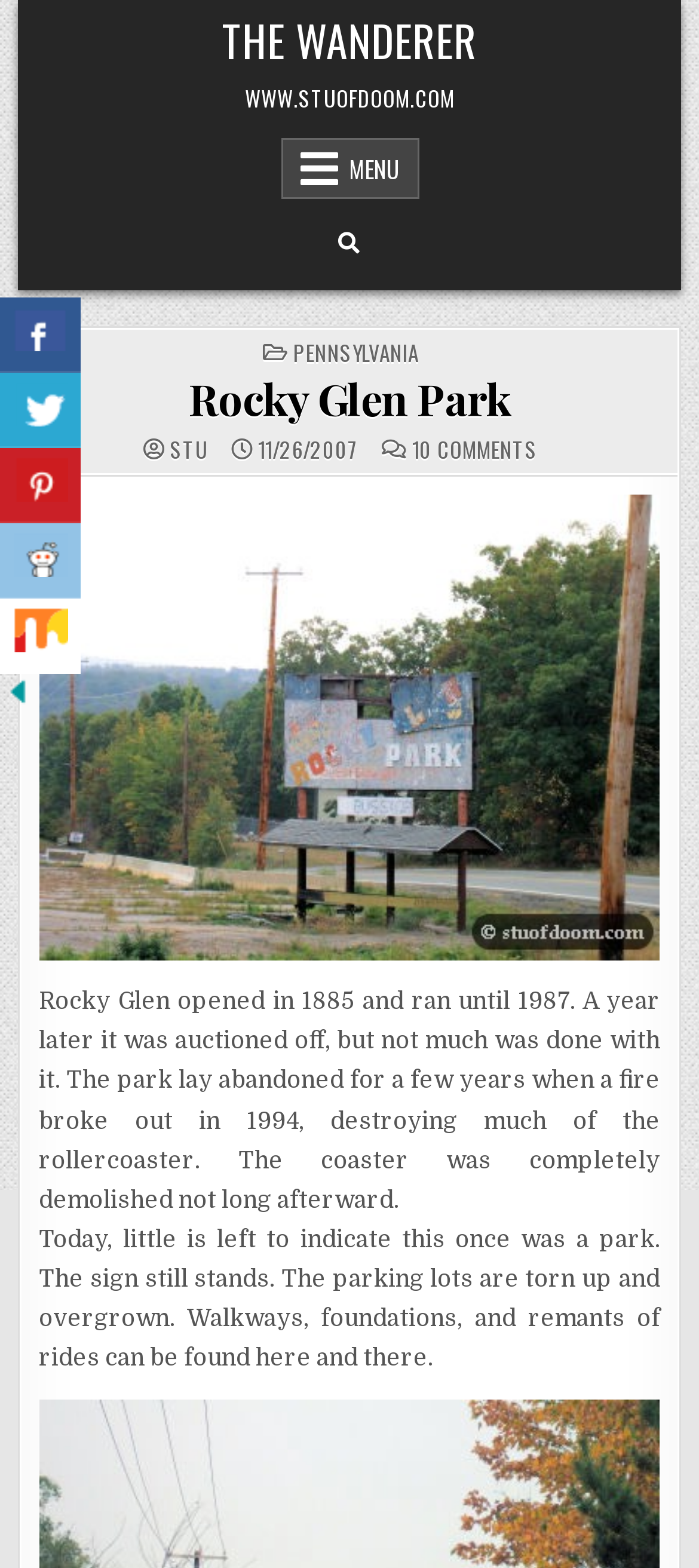Provide your answer in one word or a succinct phrase for the question: 
How many comments are there on the post?

10